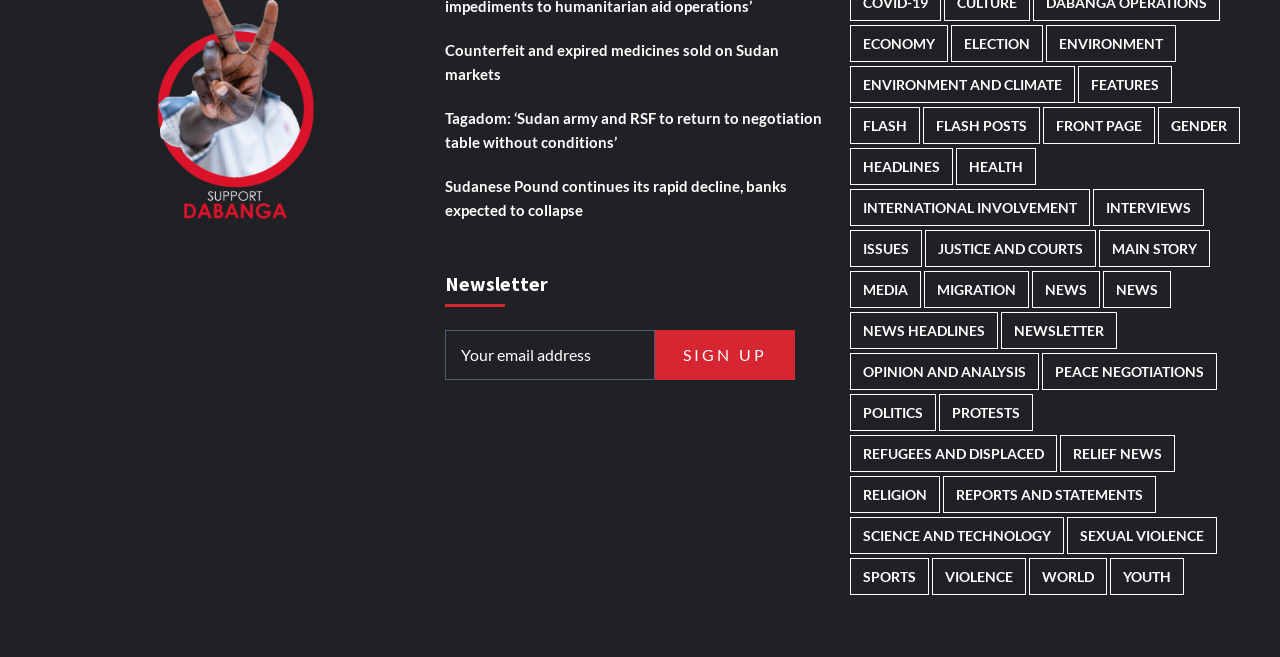Provide your answer in one word or a succinct phrase for the question: 
What is the purpose of the textbox?

Enter email address